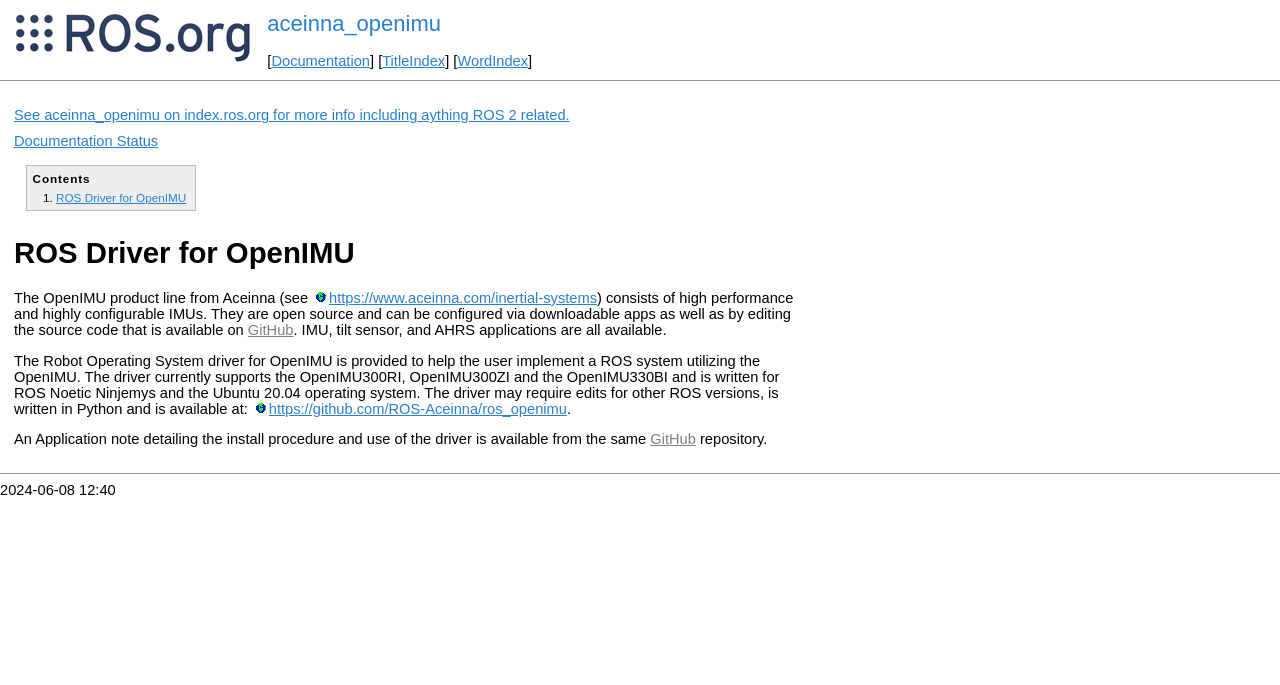Provide a thorough description of the webpage you see.

The webpage is about Aceinna OpenIMU, a product line of high-performance and highly configurable inertial measurement units (IMUs). At the top, there is a layout table with two cells, one containing an image and the other containing a title with links to documentation, title index, and word index.

Below the table, there is a horizontal separator, followed by a link to more information on index.ros.org, including ROS 2-related content. Next to it, there is a link to documentation status.

On the left side, there is a table of contents with a heading "Contents" and a list marker "1." followed by a link to "ROS Driver for OpenIMU". The main content starts with a heading "ROS Driver for OpenIMU" and a paragraph of text describing the OpenIMU product line and its features.

The text continues with a link to Aceinna's website and a description of the IMUs' capabilities. There is also a link to GitHub, where the source code is available. The text then explains the purpose of the ROS driver for OpenIMU and its current support for specific models.

Further down, there is a link to the GitHub repository where the driver is available, and a mention of an application note detailing the installation procedure and use of the driver. The page ends with a horizontal separator and a timestamp "2024-06-08 12:40" at the bottom.